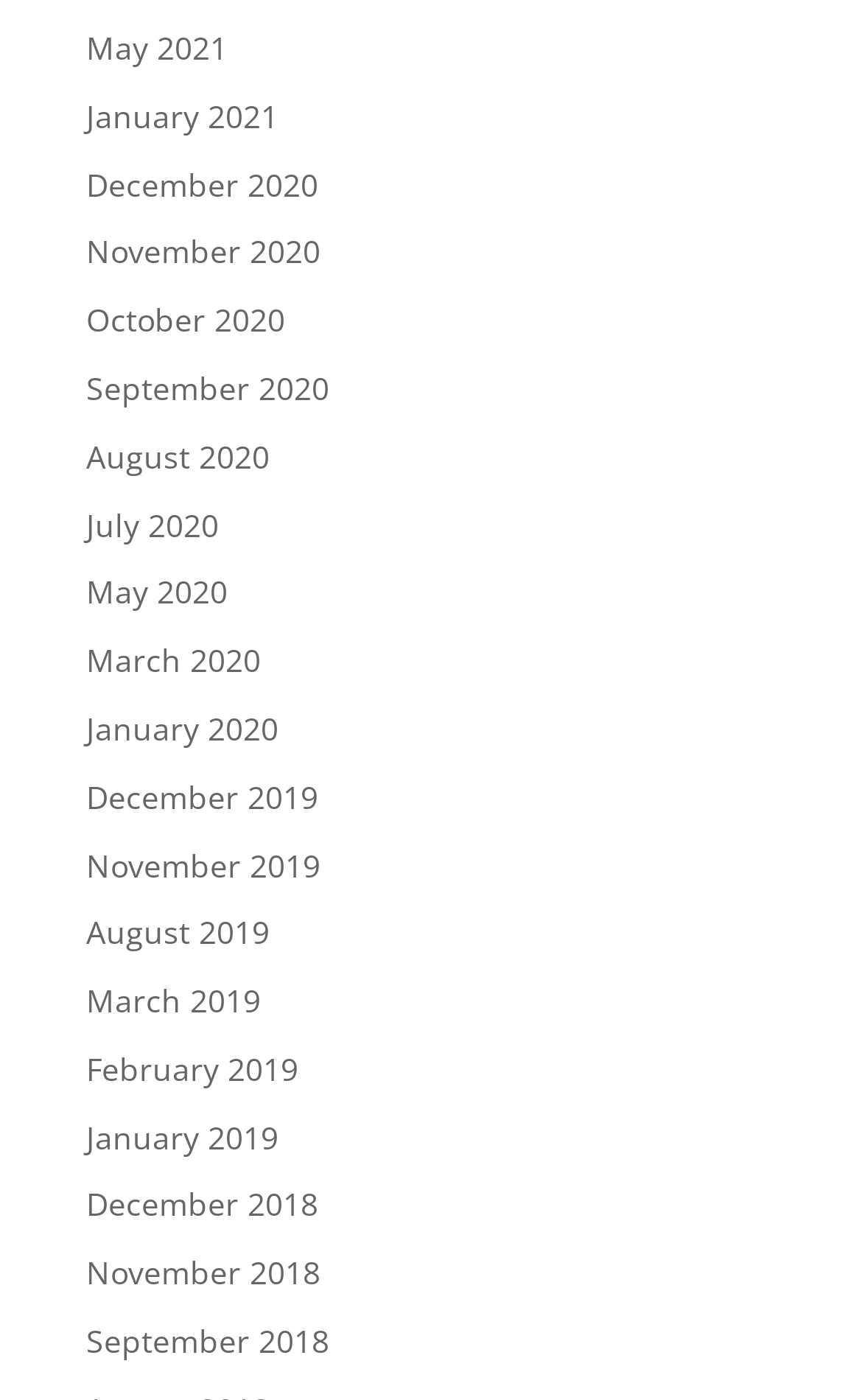How many links are there in total?
Using the visual information, respond with a single word or phrase.

21